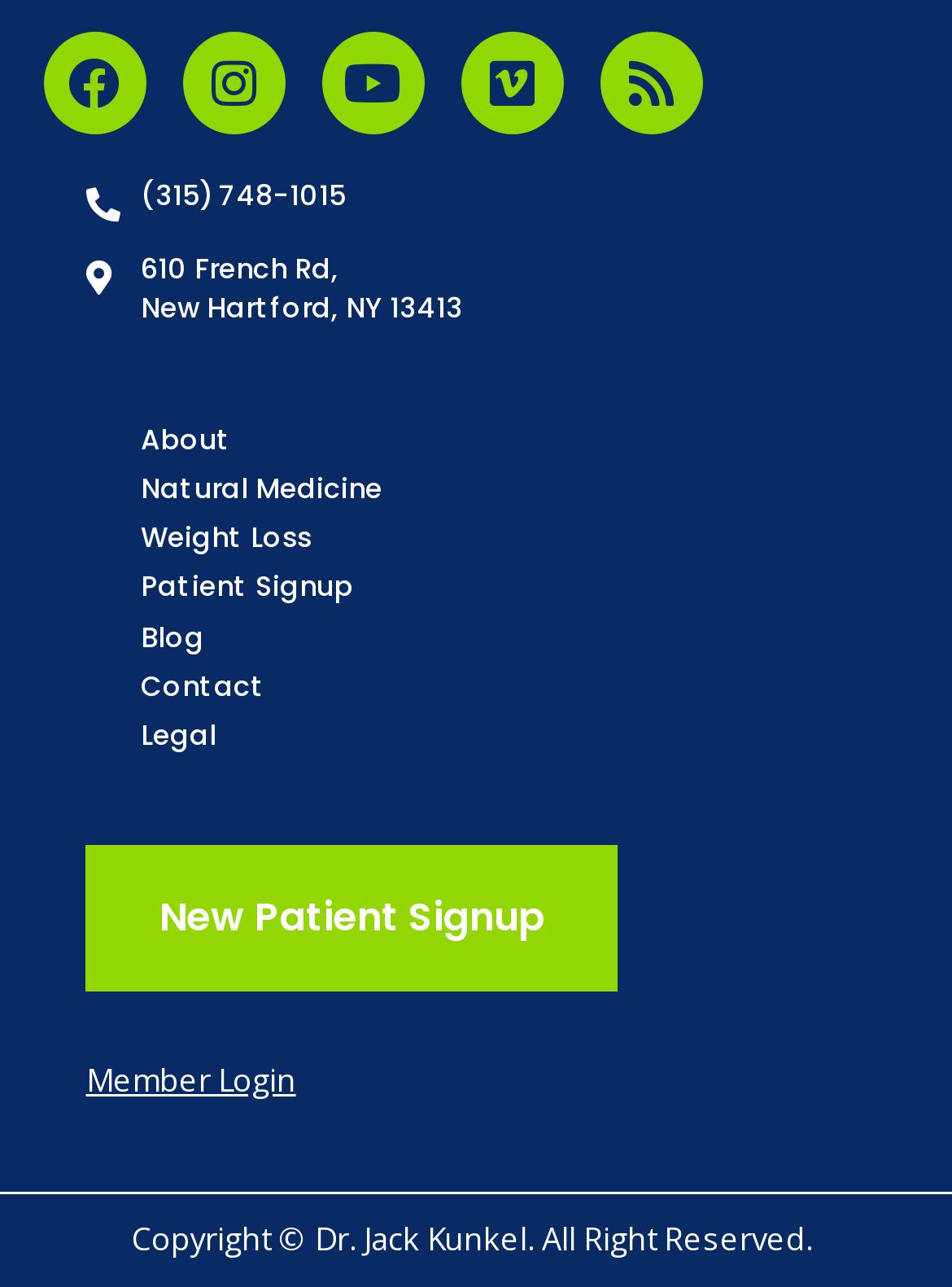Find the bounding box coordinates for the area that must be clicked to perform this action: "View contact information".

[0.09, 0.138, 0.955, 0.168]